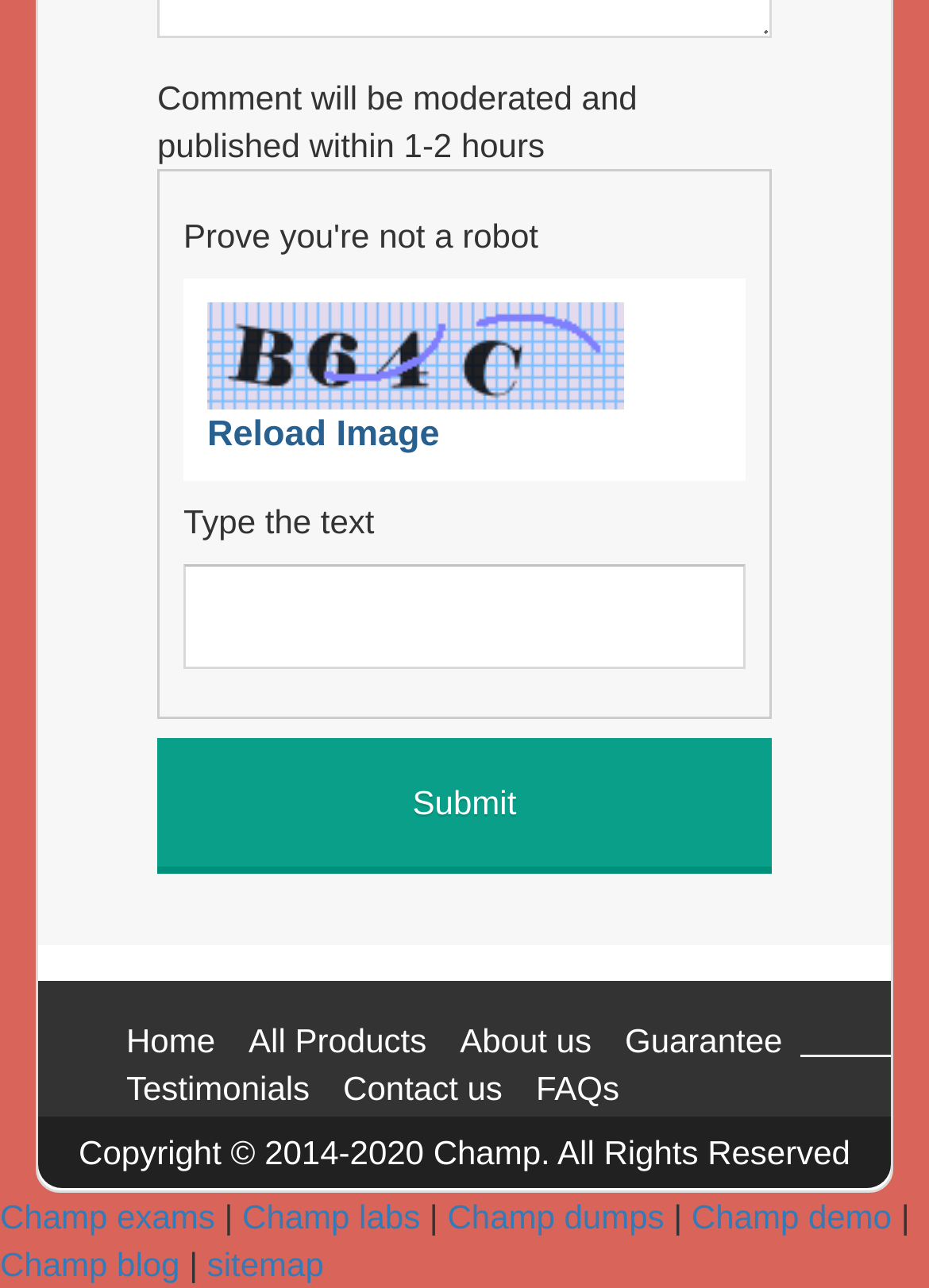Identify the bounding box coordinates for the element you need to click to achieve the following task: "Type the text". The coordinates must be four float values ranging from 0 to 1, formatted as [left, top, right, bottom].

[0.197, 0.438, 0.803, 0.519]